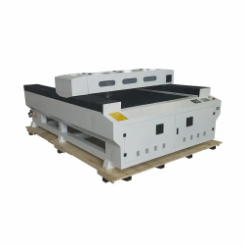Describe all the elements visible in the image meticulously.

This image showcases a high-performance 150W RECI tube metal and nonmetal laser cutting machine, designed for precise and efficient cutting applications. The machine features a robust structure, with a spacious work area highlighted by a sleek black cutting surface. Its compact design is mounted on a wooden base for stability during operation. Prominent interface elements, including control panels and safety features, are visible, ensuring user-friendly operation. This machine is ideal for various materials, including acrylic, wood, and MDF, making it a versatile choice for both industrial and artistic applications.